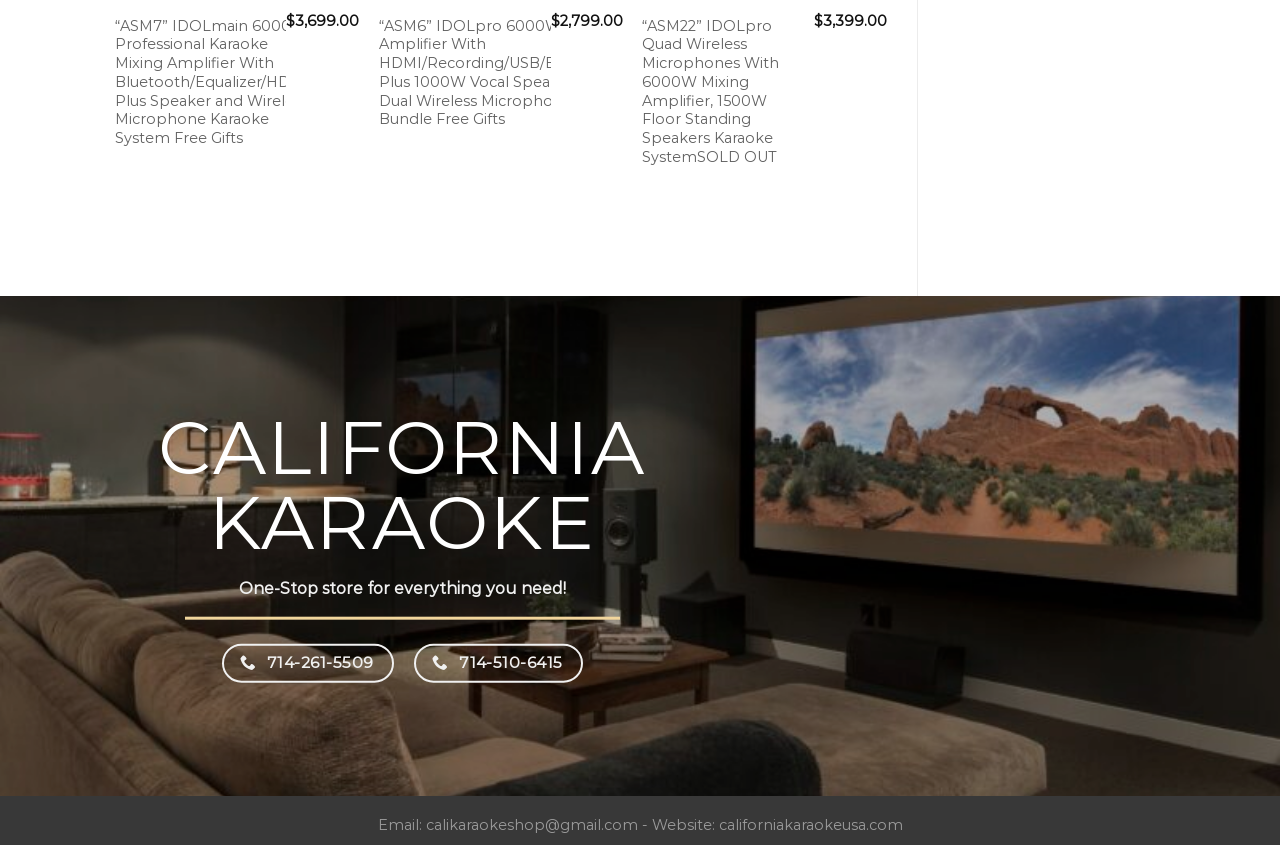Locate the bounding box coordinates of the clickable region to complete the following instruction: "Search for topics."

None